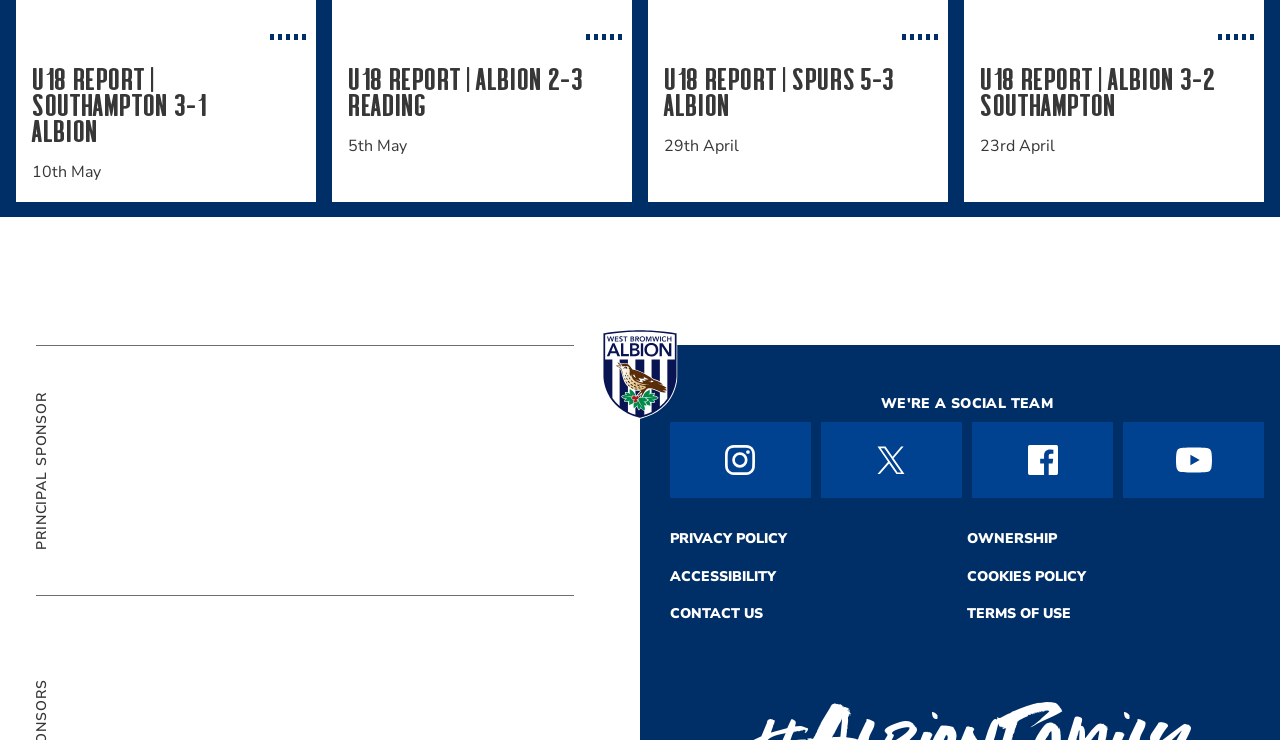Pinpoint the bounding box coordinates of the element you need to click to execute the following instruction: "Click on Ideal Heating". The bounding box should be represented by four float numbers between 0 and 1, in the format [left, top, right, bottom].

[0.165, 0.539, 0.312, 0.724]